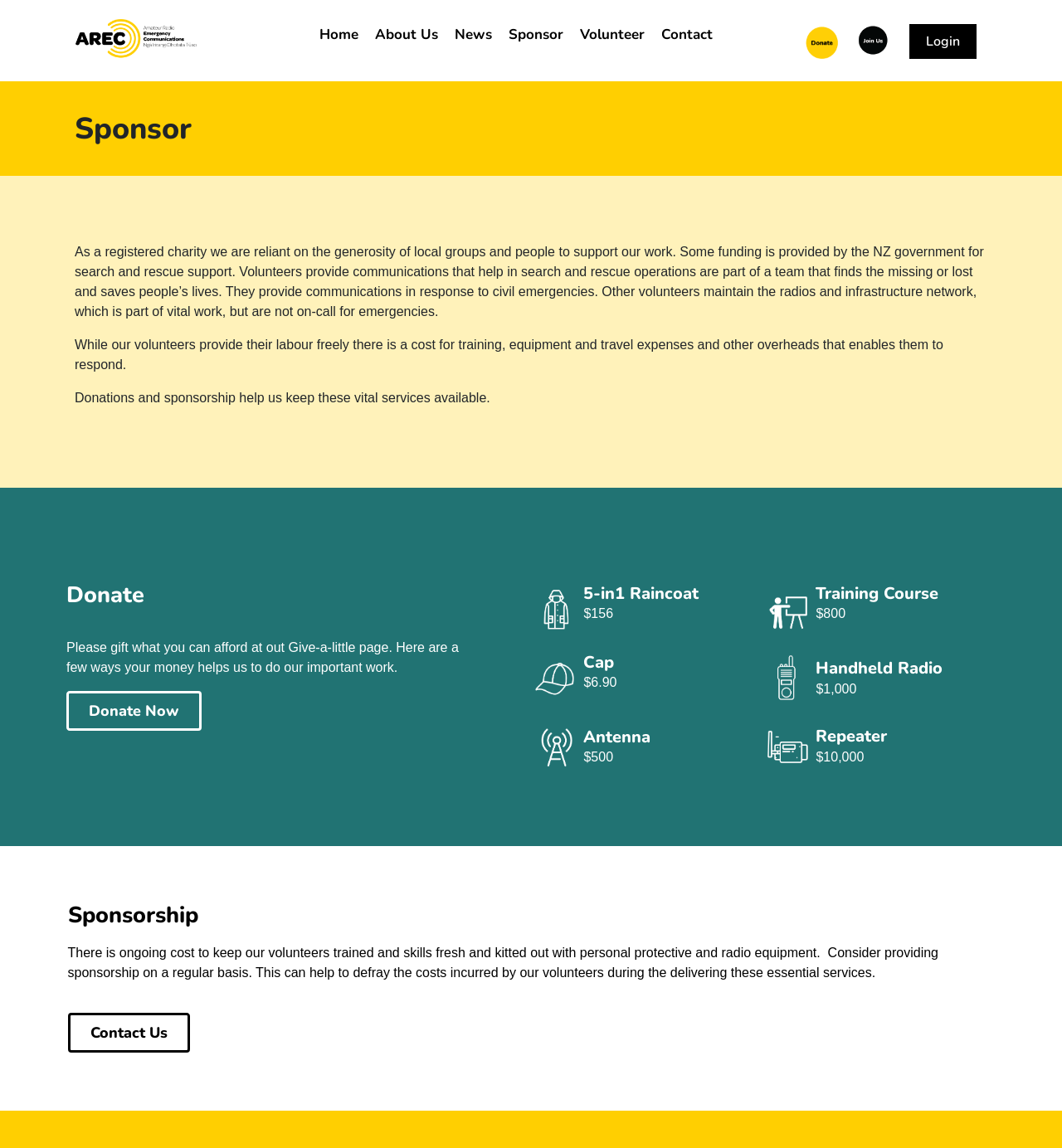Please predict the bounding box coordinates of the element's region where a click is necessary to complete the following instruction: "Click the 'Login' link". The coordinates should be represented by four float numbers between 0 and 1, i.e., [left, top, right, bottom].

[0.856, 0.021, 0.919, 0.051]